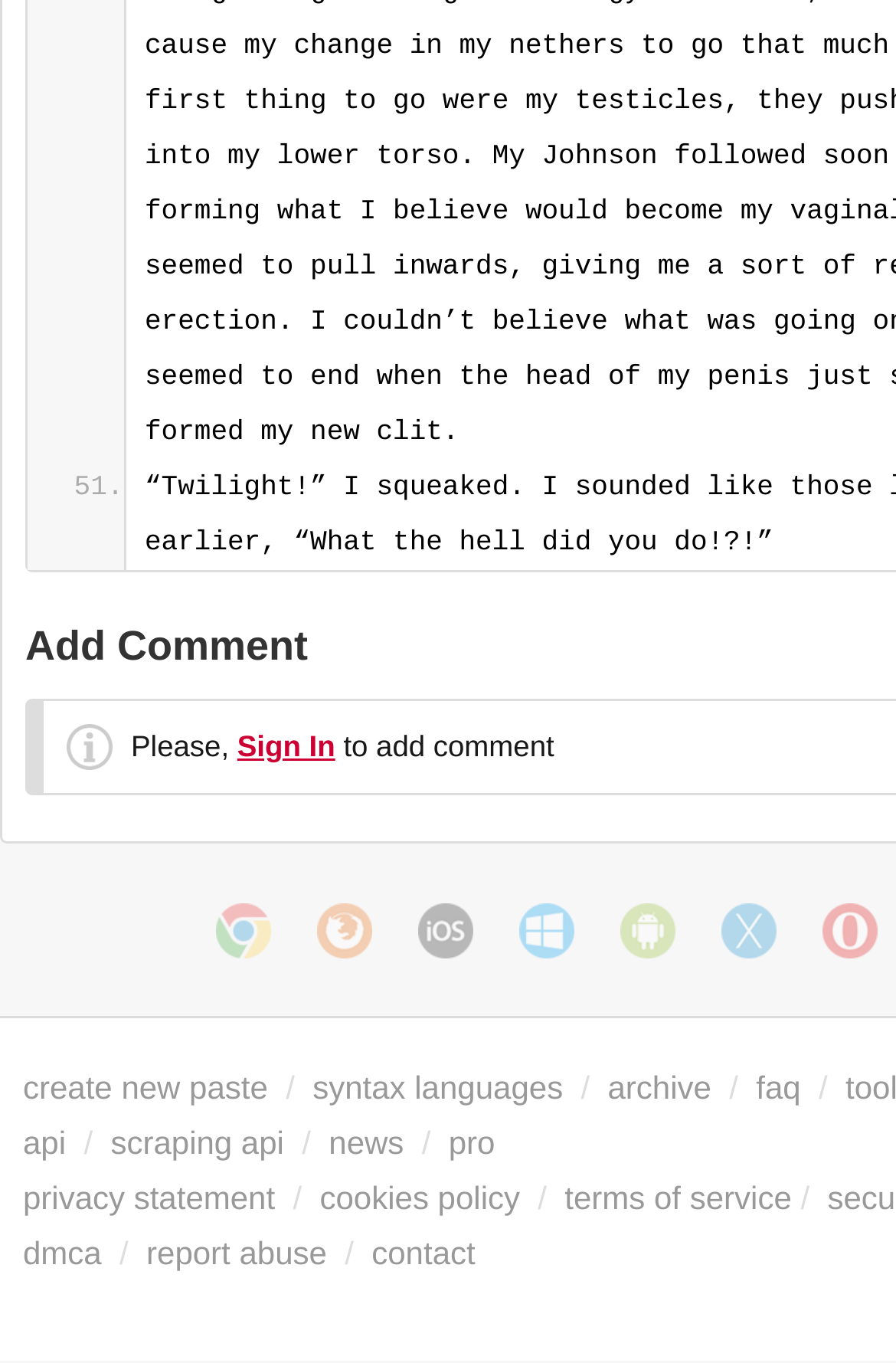Please identify the coordinates of the bounding box that should be clicked to fulfill this instruction: "Contact us".

[0.415, 0.906, 0.53, 0.933]